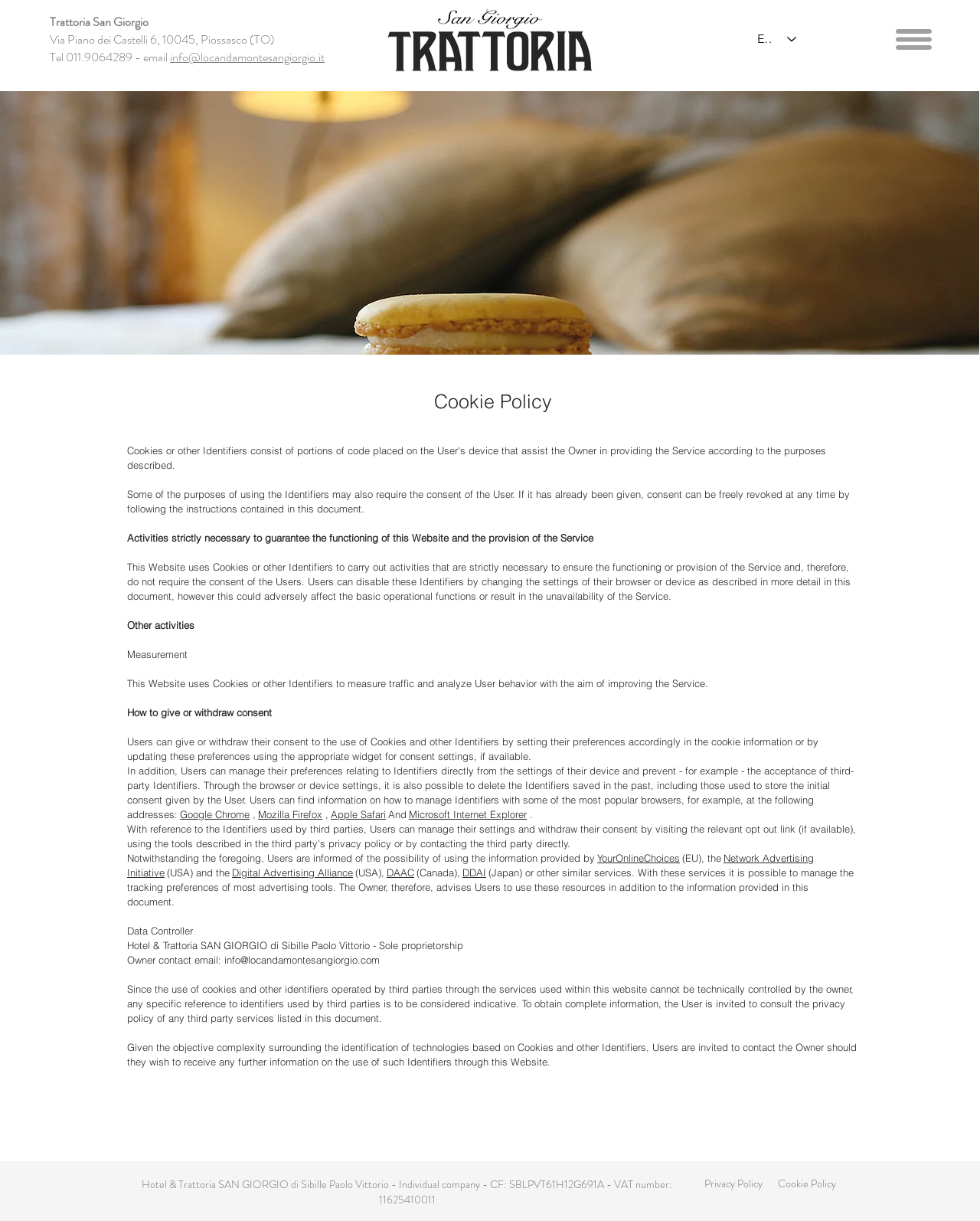Look at the image and give a detailed response to the following question: What is the name of the trattoria?

The name of the trattoria can be found at the top of the webpage, in the static text element 'Trattoria San Giorgio' with bounding box coordinates [0.051, 0.011, 0.152, 0.025].